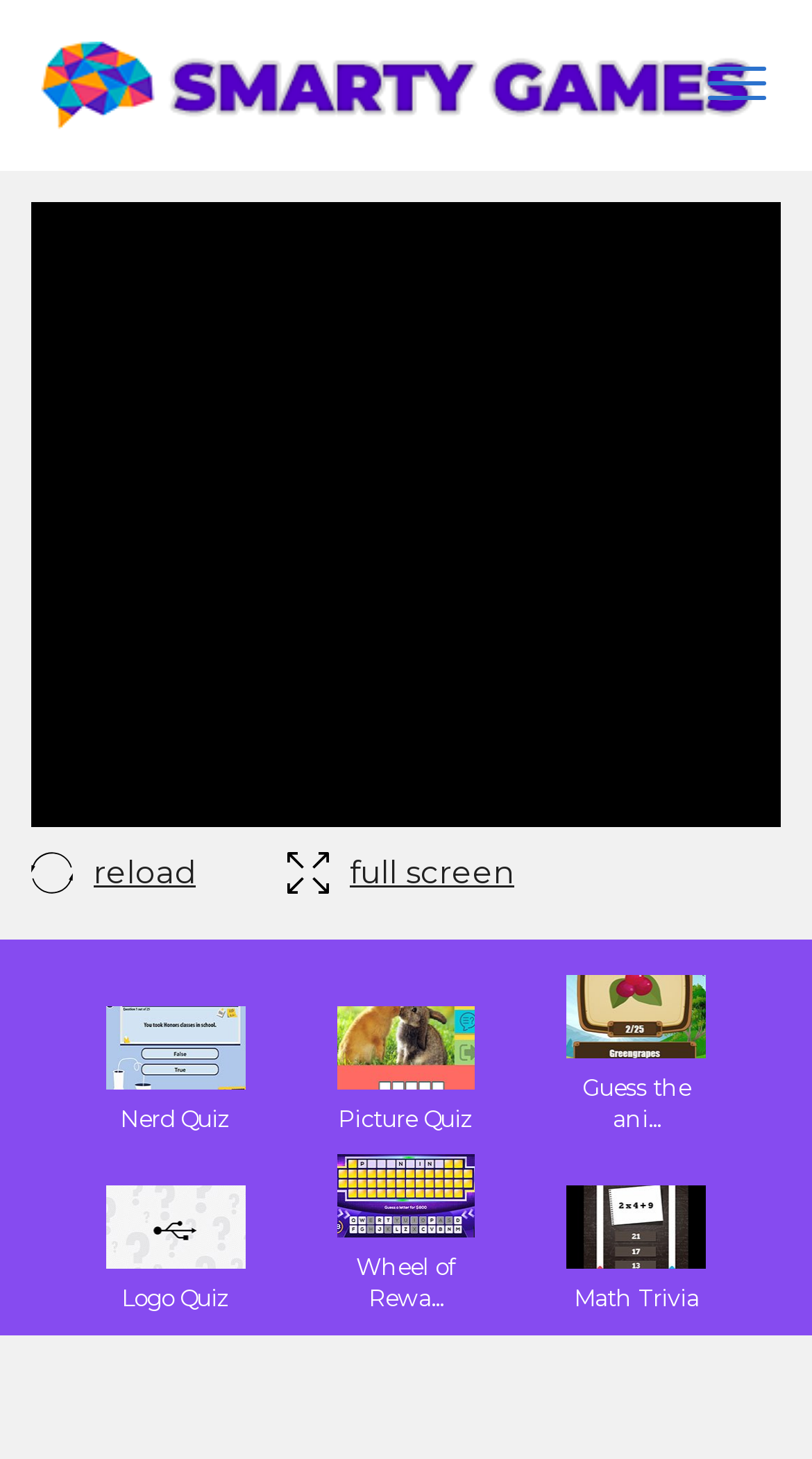Find the bounding box coordinates of the area to click in order to follow the instruction: "view the Logo Quiz game".

[0.13, 0.813, 0.302, 0.9]